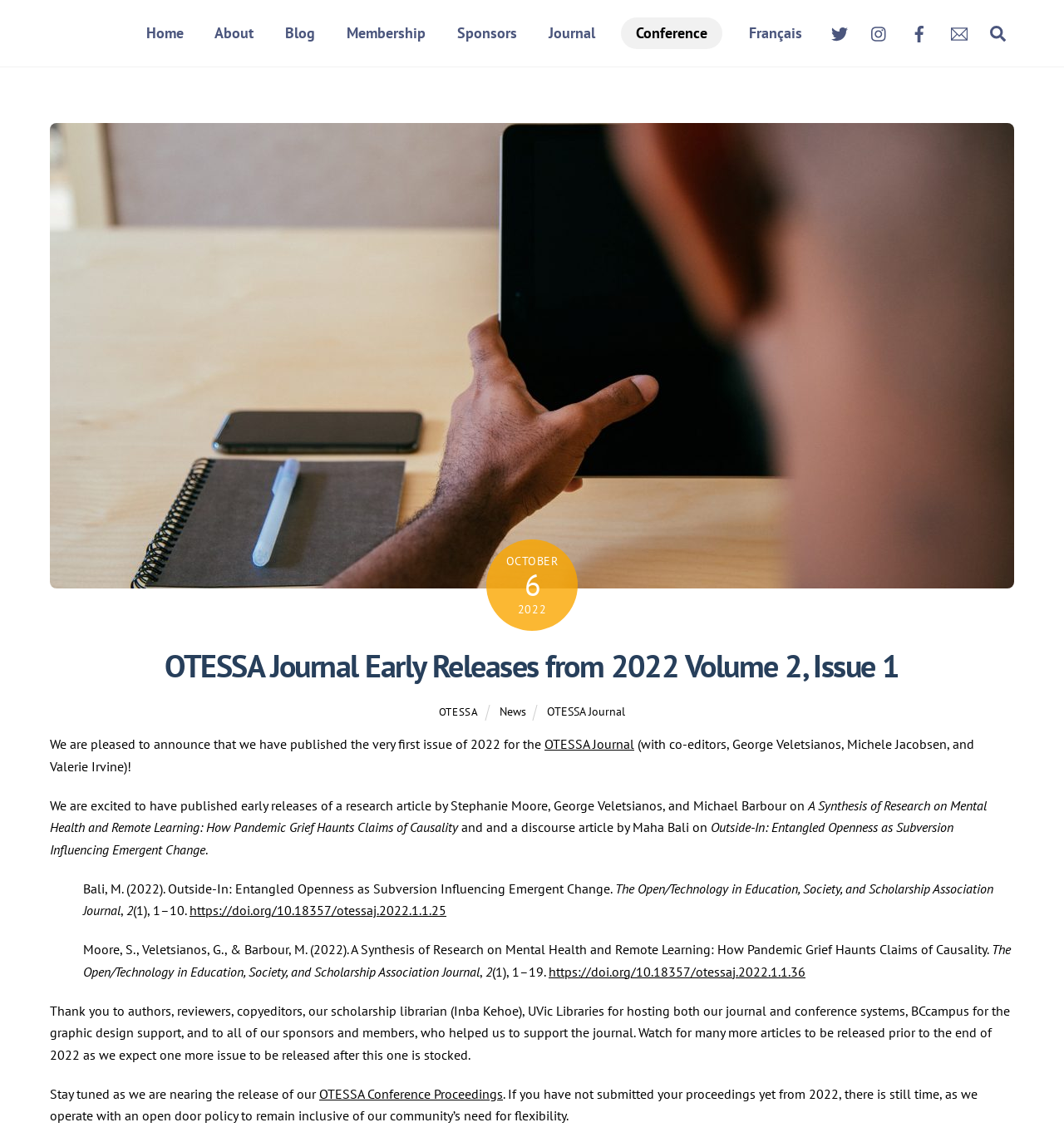Who are the co-editors of the journal?
Can you give a detailed and elaborate answer to the question?

I read the text on the webpage and found the names of the co-editors mentioned, which are George Veletsianos, Michele Jacobsen, and Valerie Irvine.